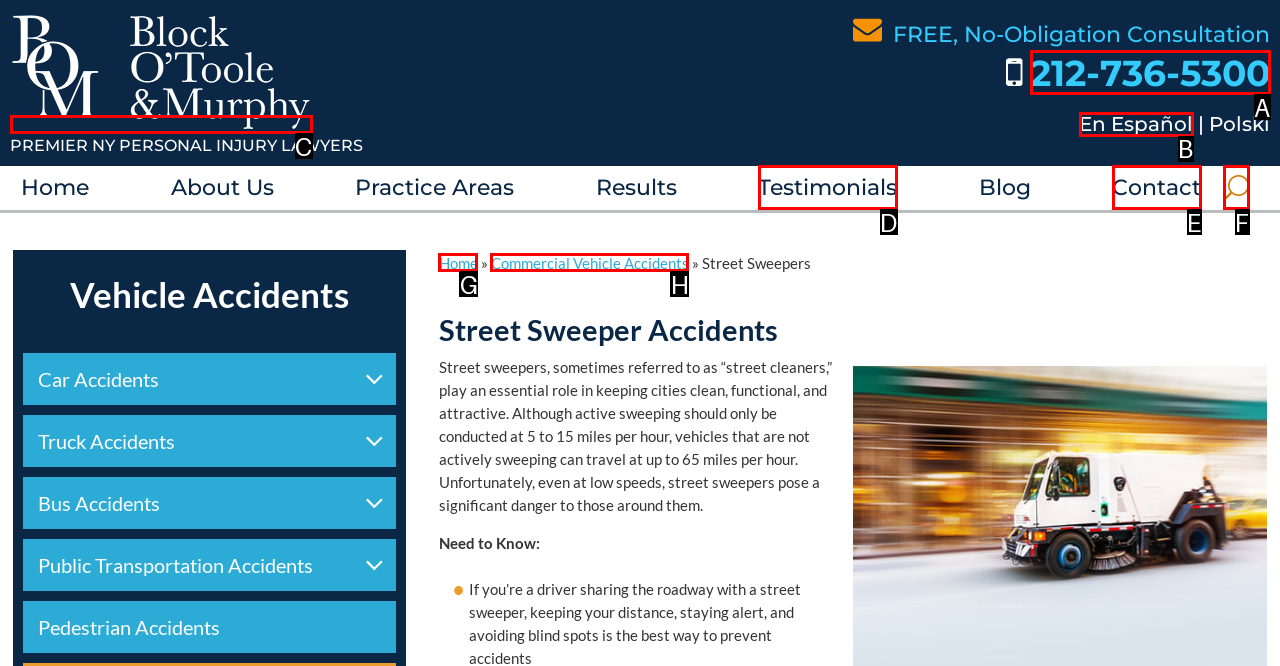To complete the instruction: Click on the 'Brand 2' link, which HTML element should be clicked?
Respond with the option's letter from the provided choices.

C